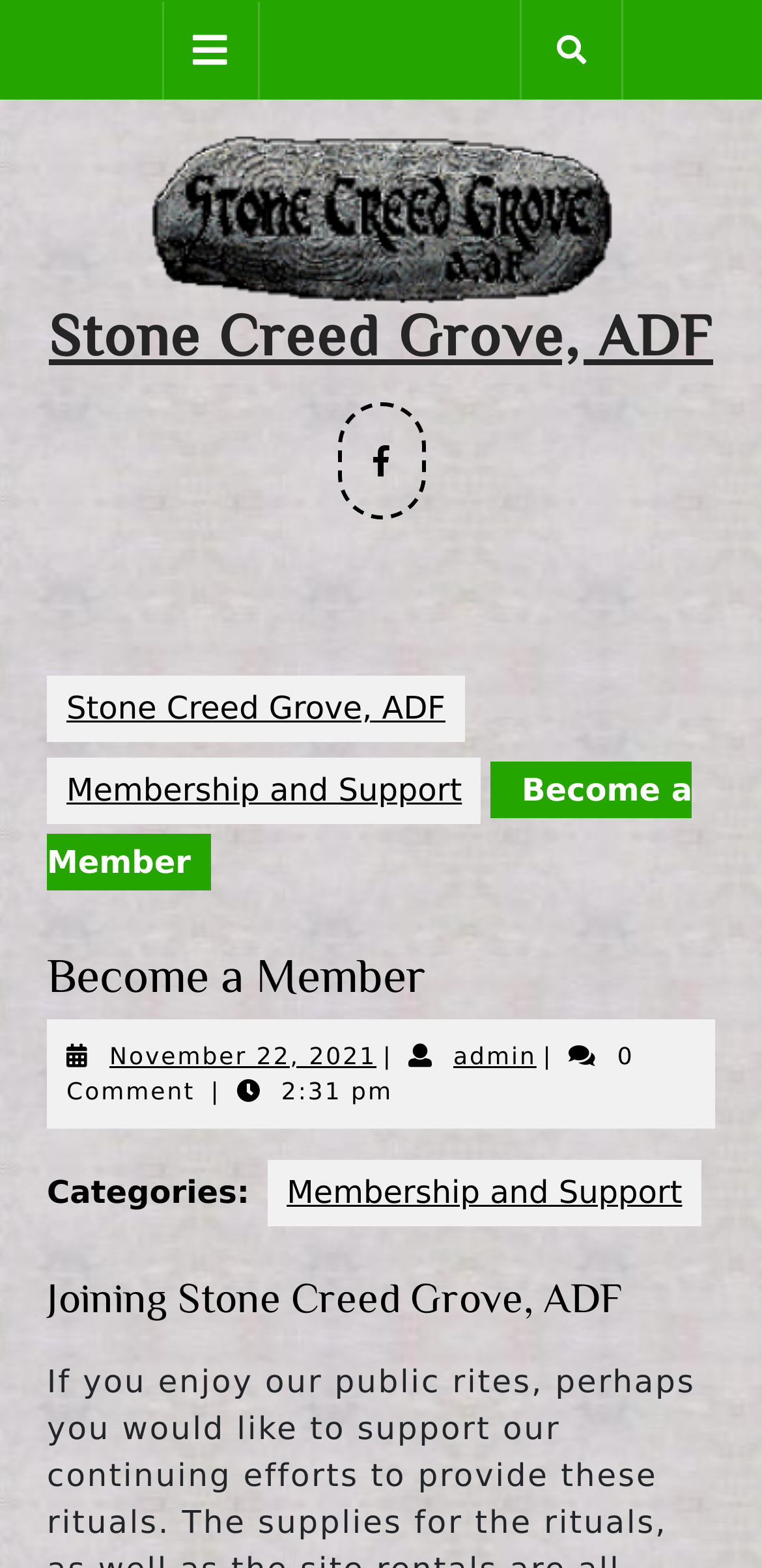Please find the bounding box coordinates for the clickable element needed to perform this instruction: "Check Facebook page".

[0.442, 0.283, 0.558, 0.306]